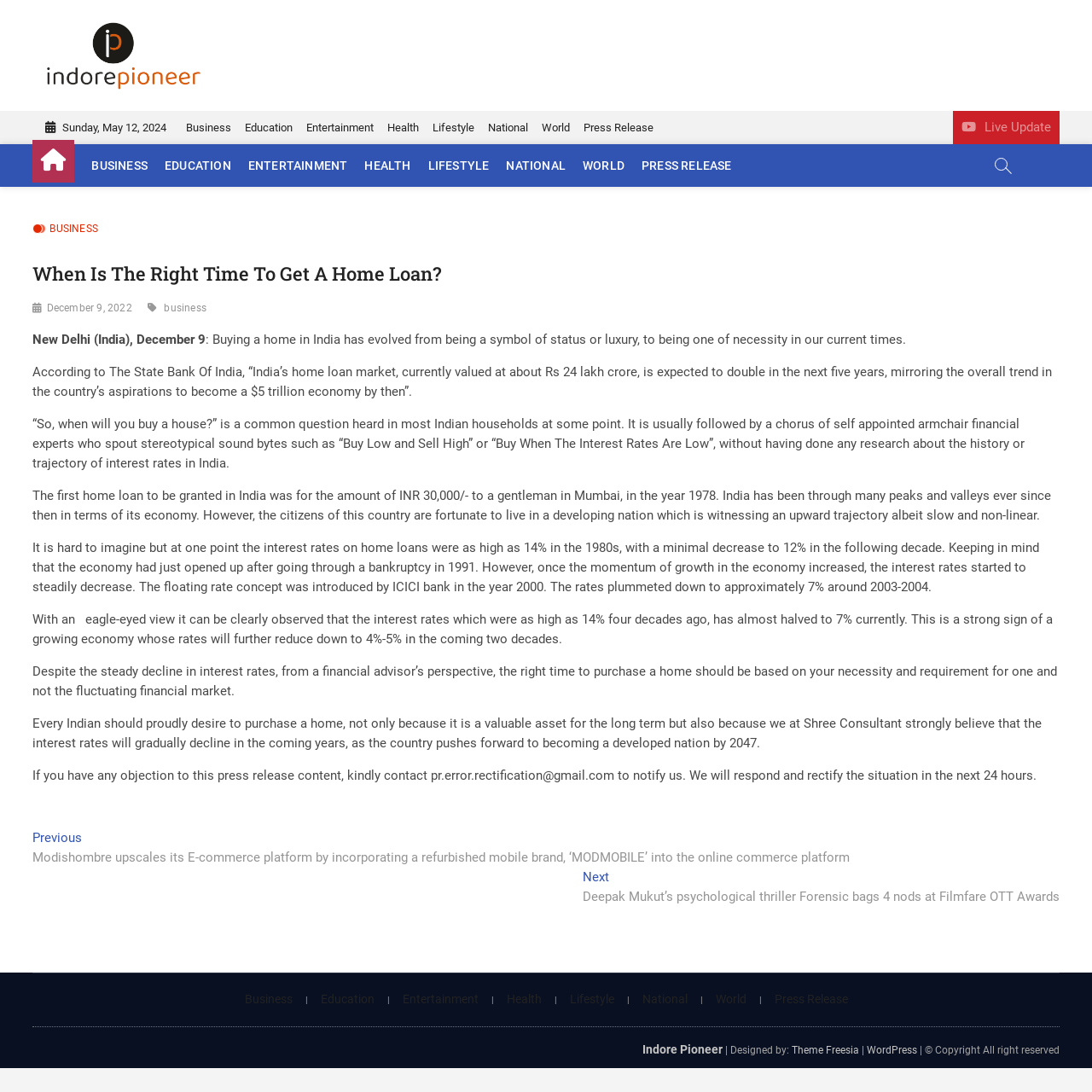Please give a succinct answer using a single word or phrase:
What is the name of the website?

Indore Pioneer